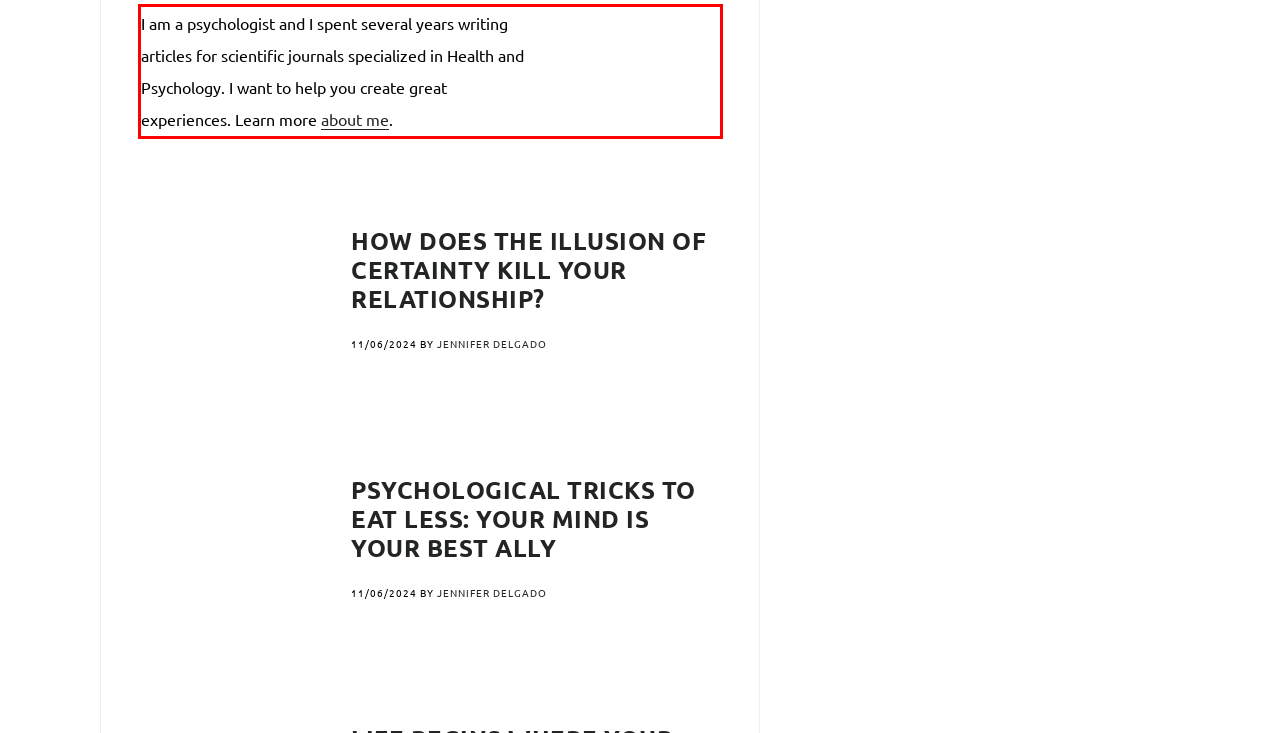View the screenshot of the webpage and identify the UI element surrounded by a red bounding box. Extract the text contained within this red bounding box.

I am a psychologist and I spent several years writing articles for scientific journals specialized in Health and Psychology. I want to help you create great experiences. Learn more about me.